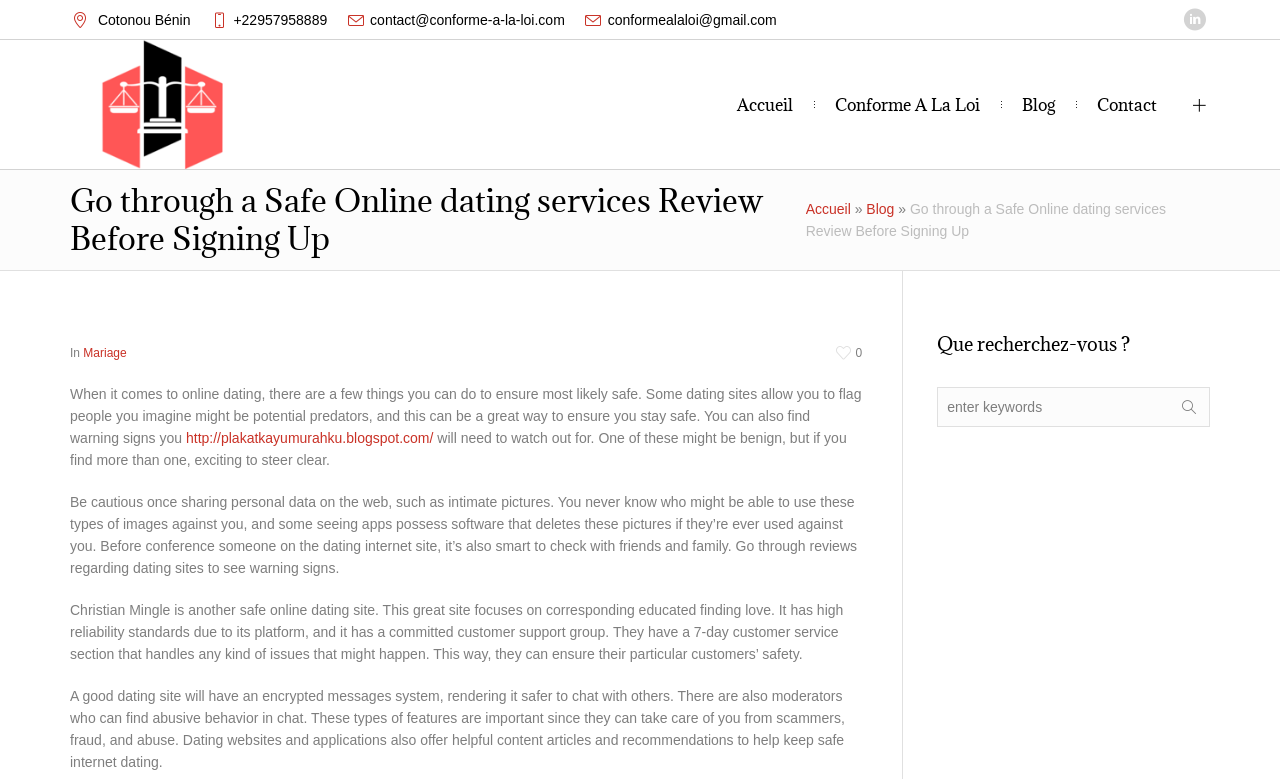Provide the bounding box coordinates of the UI element that matches the description: "title="ConformeàLaLoi"".

[0.924, 0.01, 0.942, 0.041]